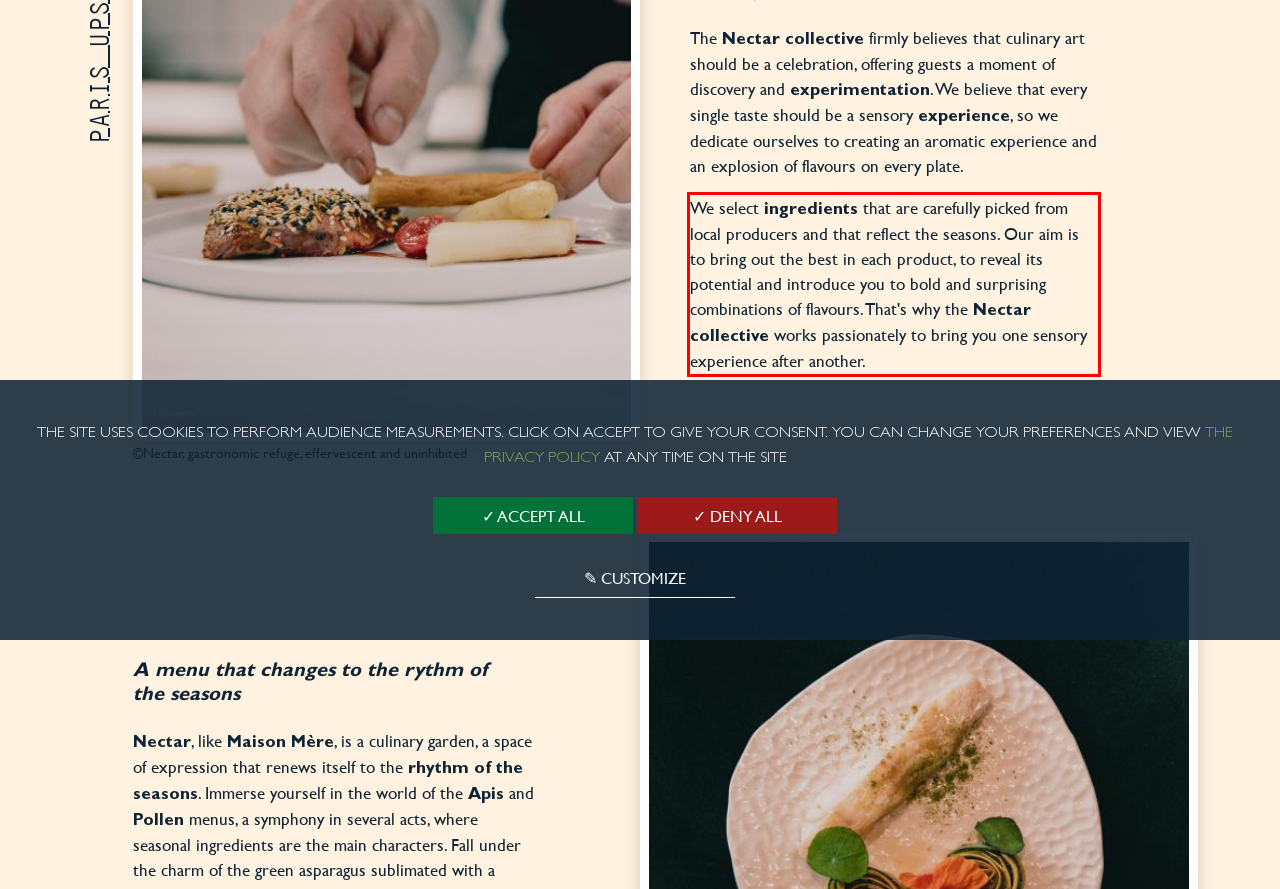With the given screenshot of a webpage, locate the red rectangle bounding box and extract the text content using OCR.

We select ingredients that are carefully picked from local producers and that reflect the seasons. Our aim is to bring out the best in each product, to reveal its potential and introduce you to bold and surprising combinations of flavours. That's why the Nectar collective works passionately to bring you one sensory experience after another.